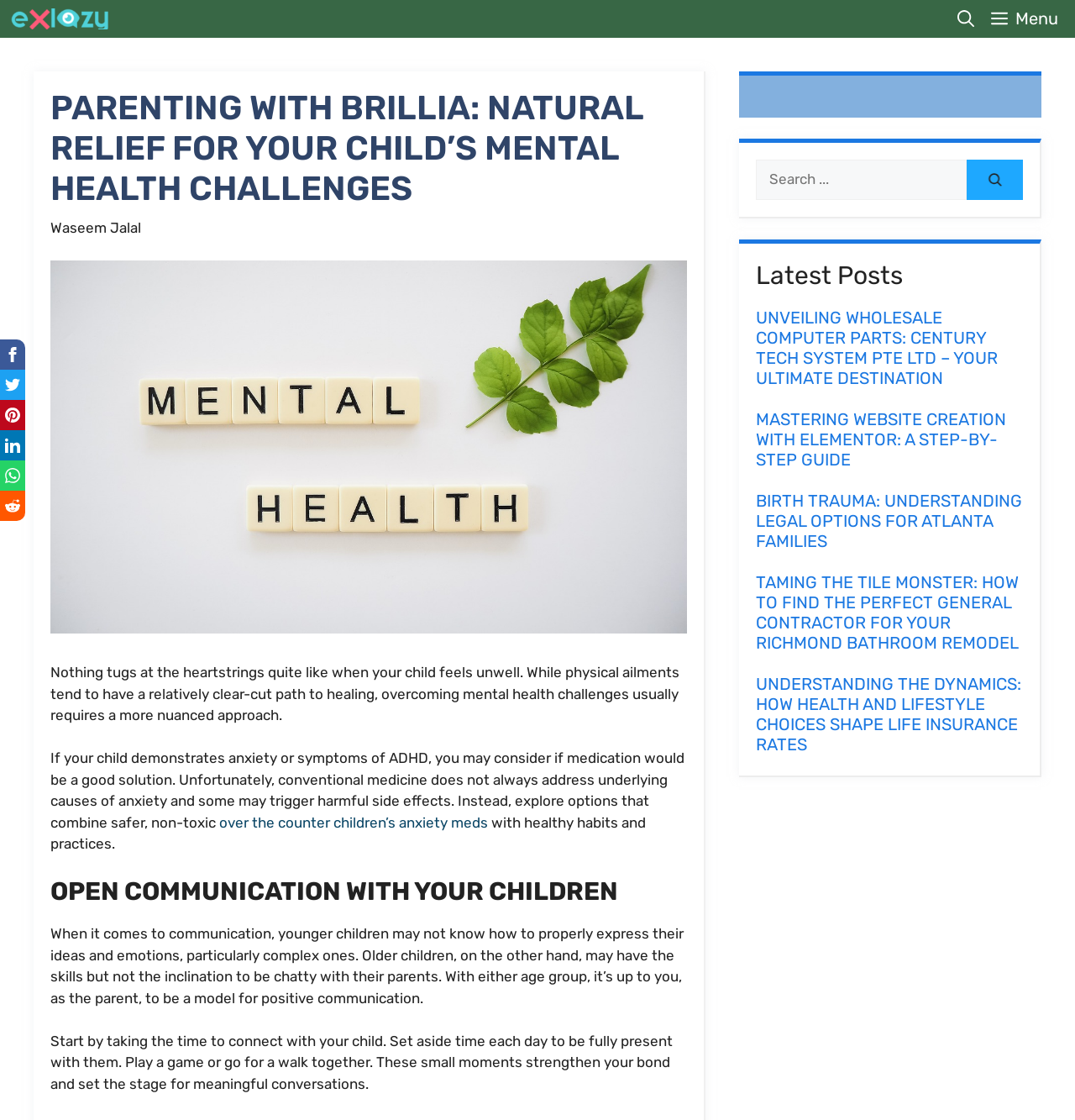Describe all the key features of the webpage in detail.

This webpage is focused on parenting and mental health, with a primary navigation menu at the top of the page. The menu is accompanied by a logo, "ExLazy", and a button to open a search function. Below the navigation menu, there is a heading that reads "PARENTING WITH BRILLIA: NATURAL RELIEF FOR YOUR CHILD’S MENTAL HEALTH CHALLENGES". 

To the right of the heading, there is a figure, likely an image. Below the figure, there is a block of text that discusses the challenges of addressing mental health issues in children, and the potential drawbacks of conventional medicine. The text also mentions exploring alternative options that combine safer, non-toxic approaches with healthy habits and practices.

Further down the page, there is a heading that reads "OPEN COMMUNICATION WITH YOUR CHILDREN", followed by a block of text that emphasizes the importance of communication between parents and children. The text suggests setting aside time each day to connect with one's child and engage in activities that strengthen their bond.

On the right-hand side of the page, there is a search function with a search box and a button to initiate the search. Below the search function, there is a heading that reads "Latest Posts", followed by a list of links to various articles, including "UNVEILING WHOLESALE COMPUTER PARTS: CENTURY TECH SYSTEM PTE LTD – YOUR ULTIMATE DESTINATION", "MASTERING WEBSITE CREATION WITH ELEMENTOR: A STEP-BY-STEP GUIDE", and several others.

At the bottom of the page, there are several links, each accompanied by a small image. These links appear to be related to various topics, including lifestyle, health, and insurance.